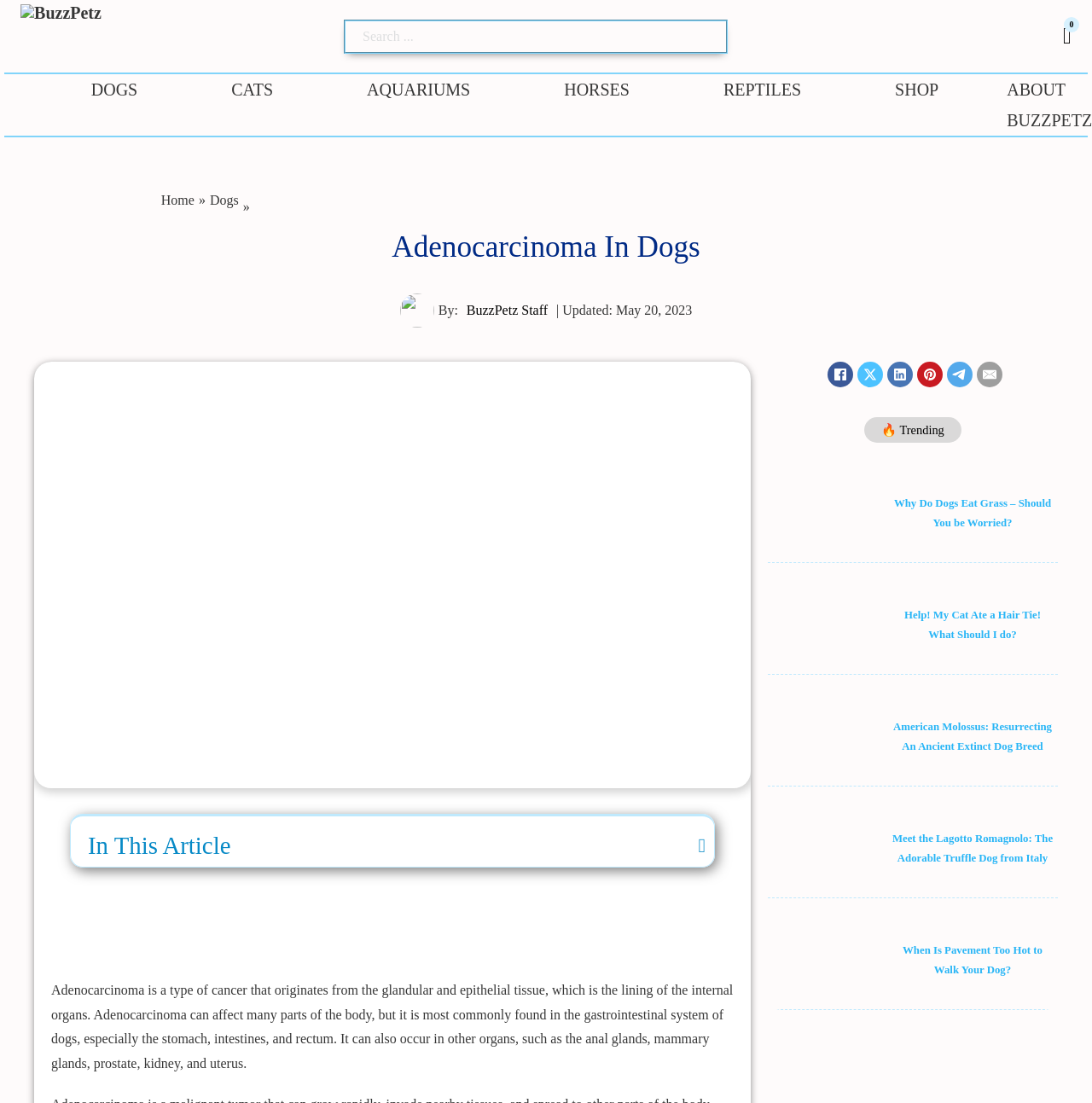Give a one-word or one-phrase response to the question: 
What type of cancer is discussed on this webpage?

Adenocarcinoma